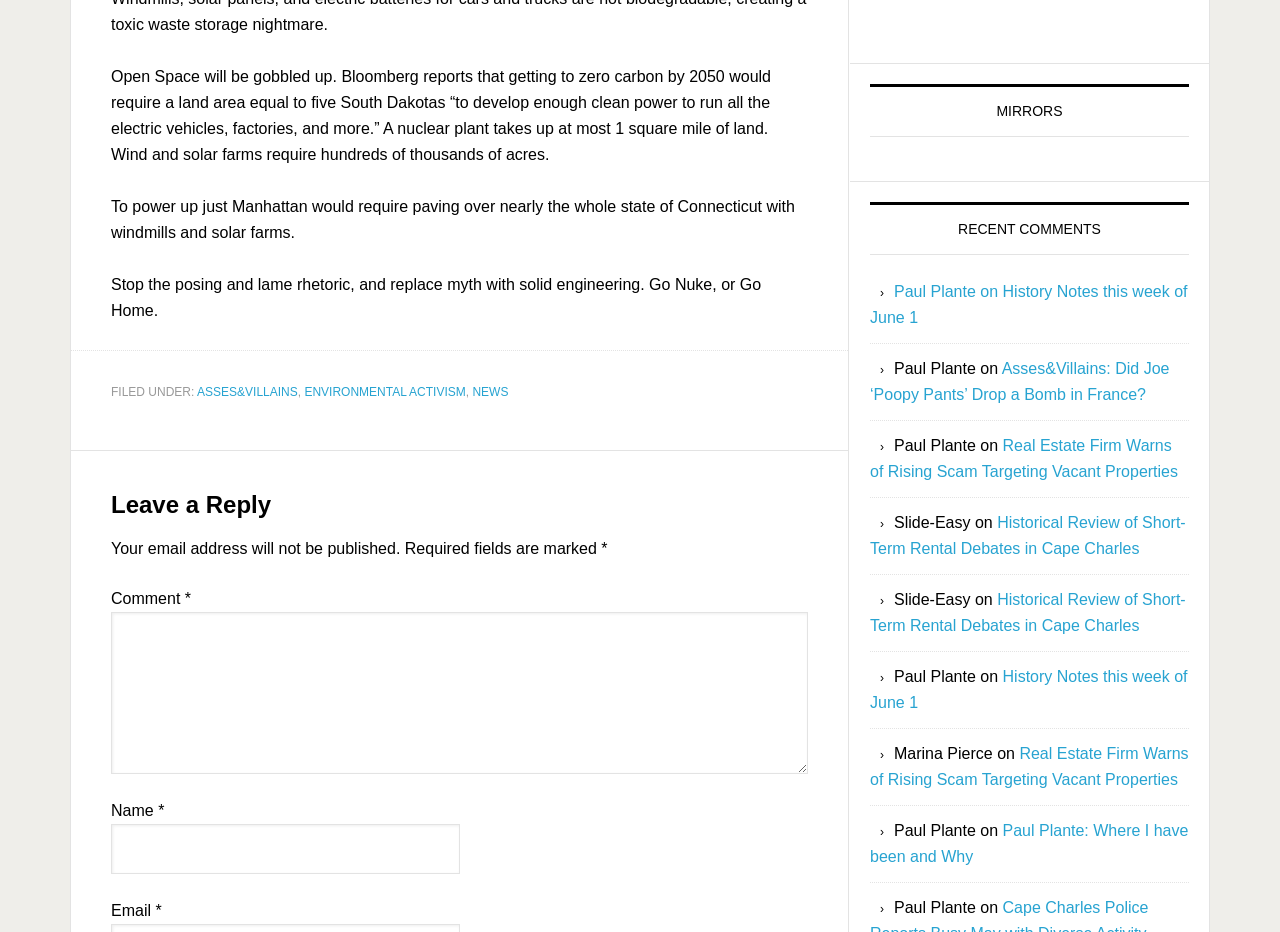Determine the bounding box coordinates of the clickable region to follow the instruction: "Click on 'ASSES&VILLAINS'".

[0.154, 0.413, 0.233, 0.428]